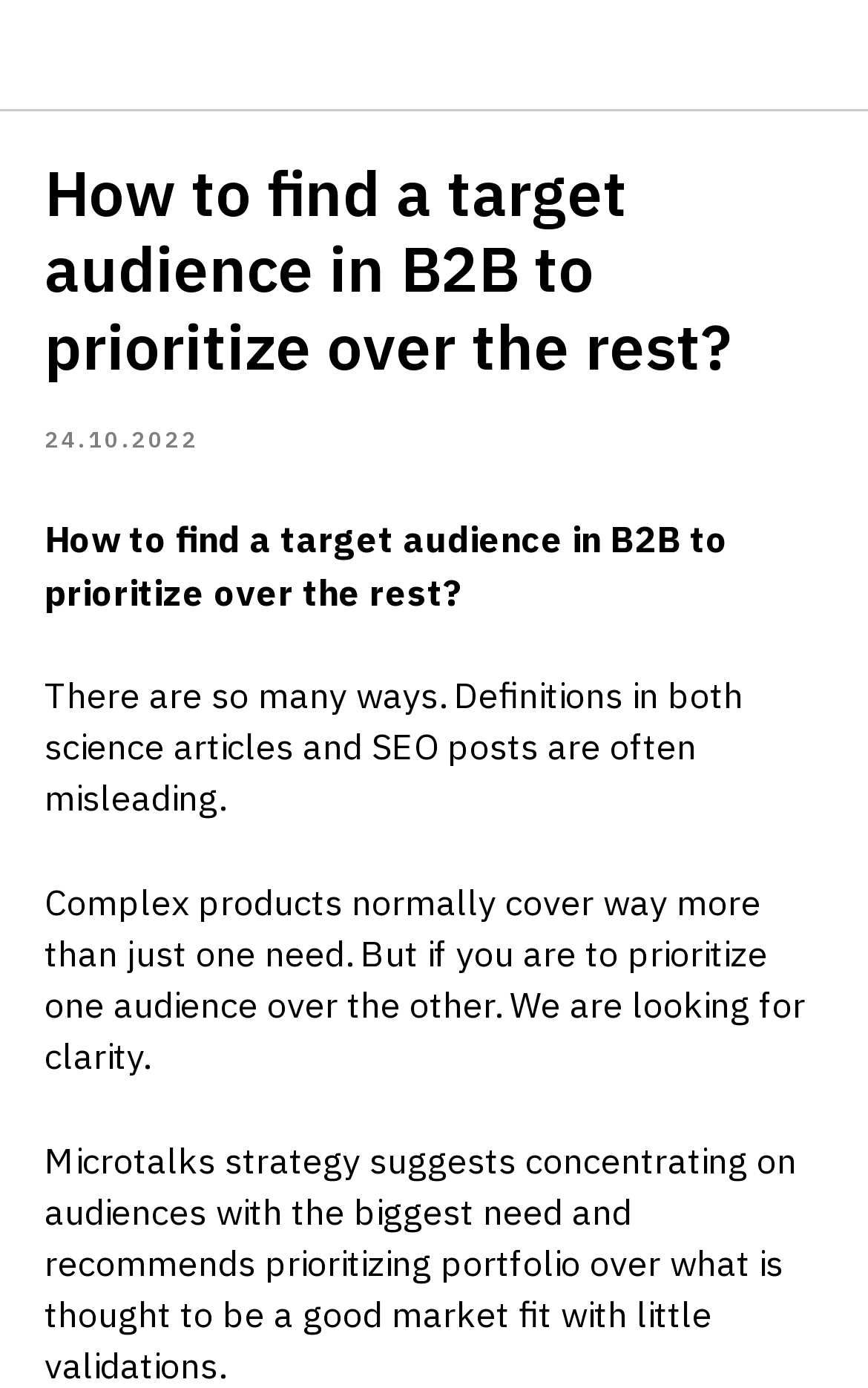What is the recommended strategy for prioritizing audiences?
Look at the image and answer the question with a single word or phrase.

Microtalks strategy